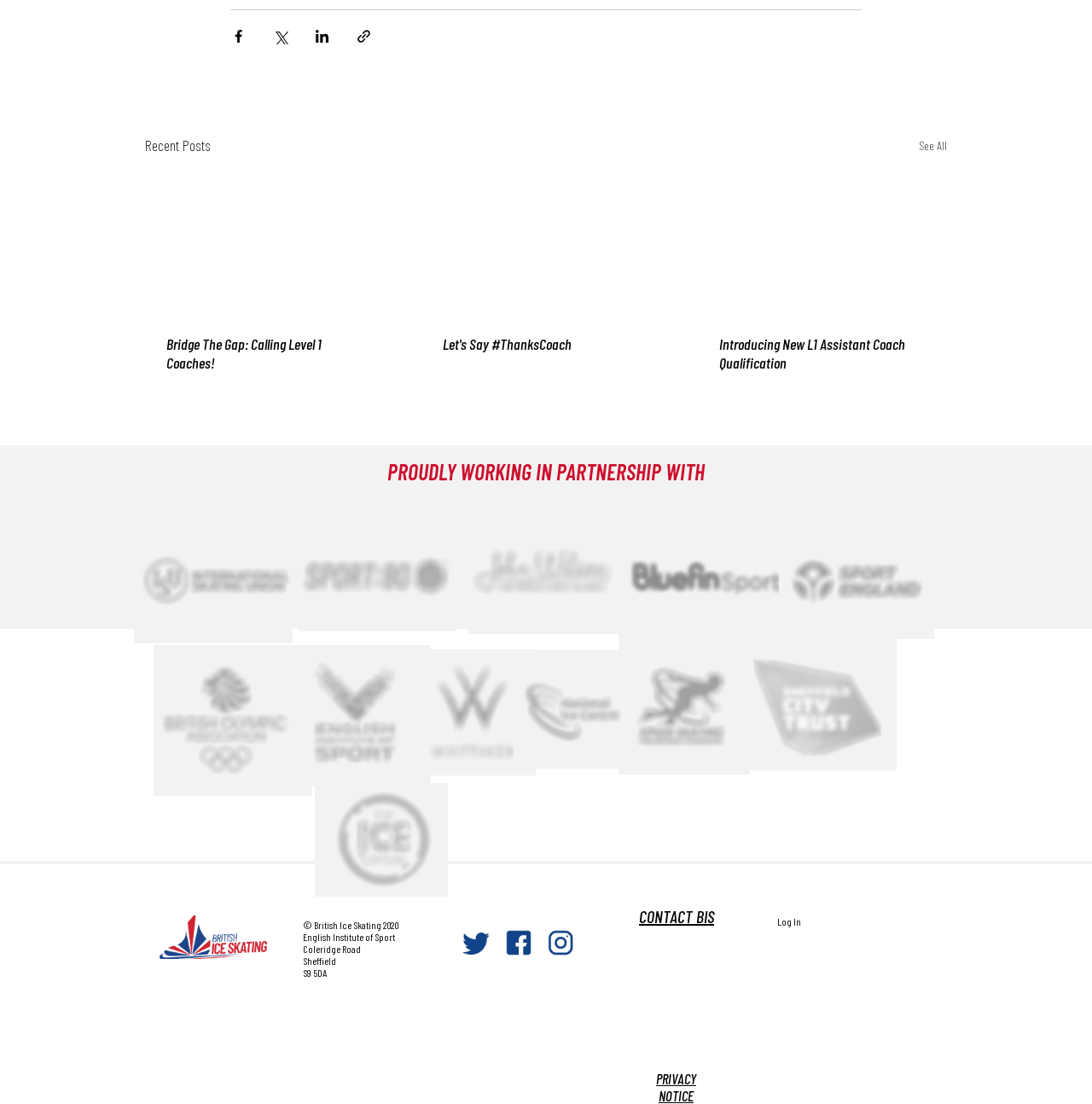Pinpoint the bounding box coordinates of the clickable element needed to complete the instruction: "See all recent posts". The coordinates should be provided as four float numbers between 0 and 1: [left, top, right, bottom].

[0.841, 0.121, 0.867, 0.143]